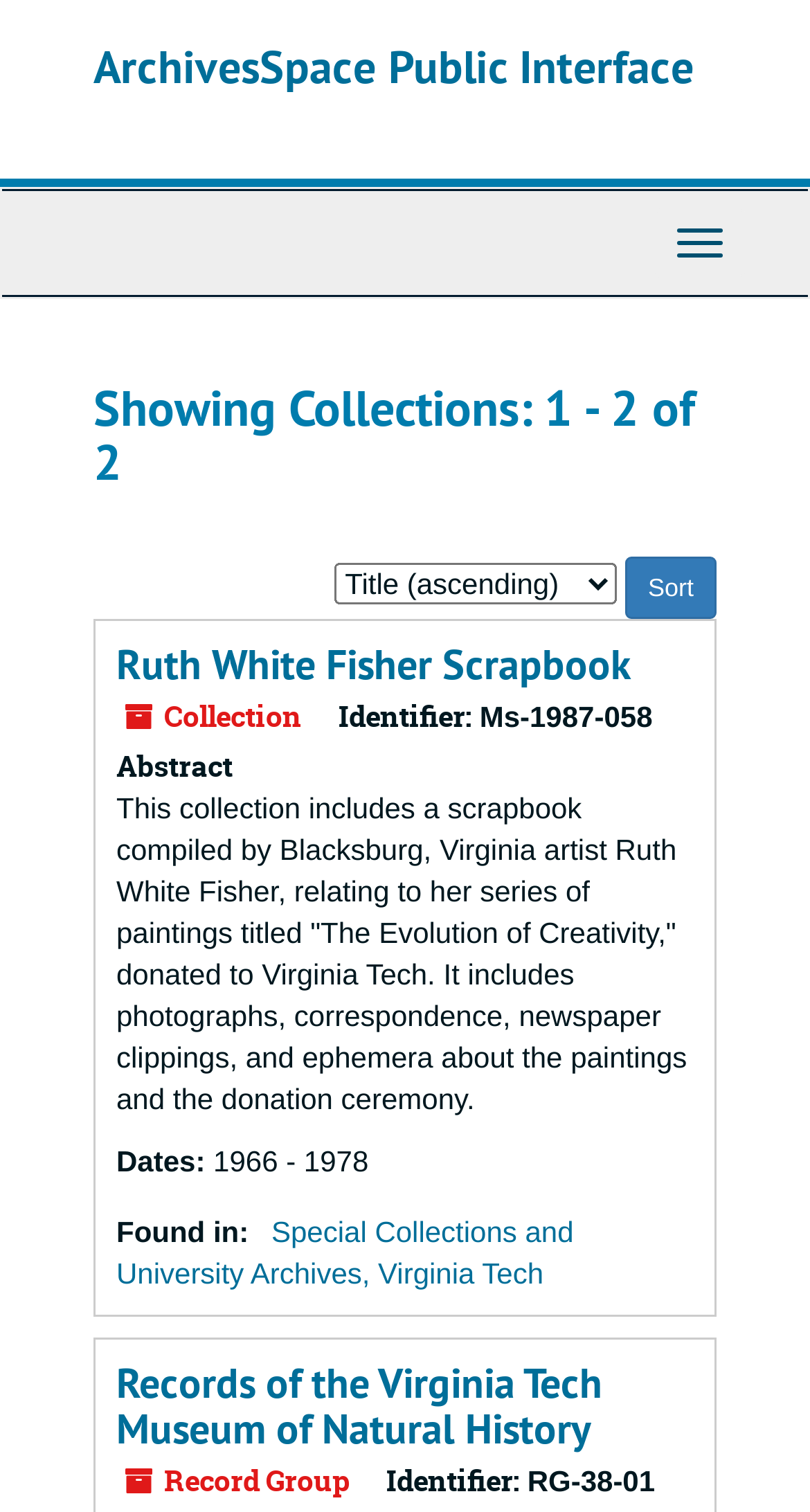Given the element description: "ArchivesSpace Public Interface", predict the bounding box coordinates of this UI element. The coordinates must be four float numbers between 0 and 1, given as [left, top, right, bottom].

[0.115, 0.025, 0.856, 0.063]